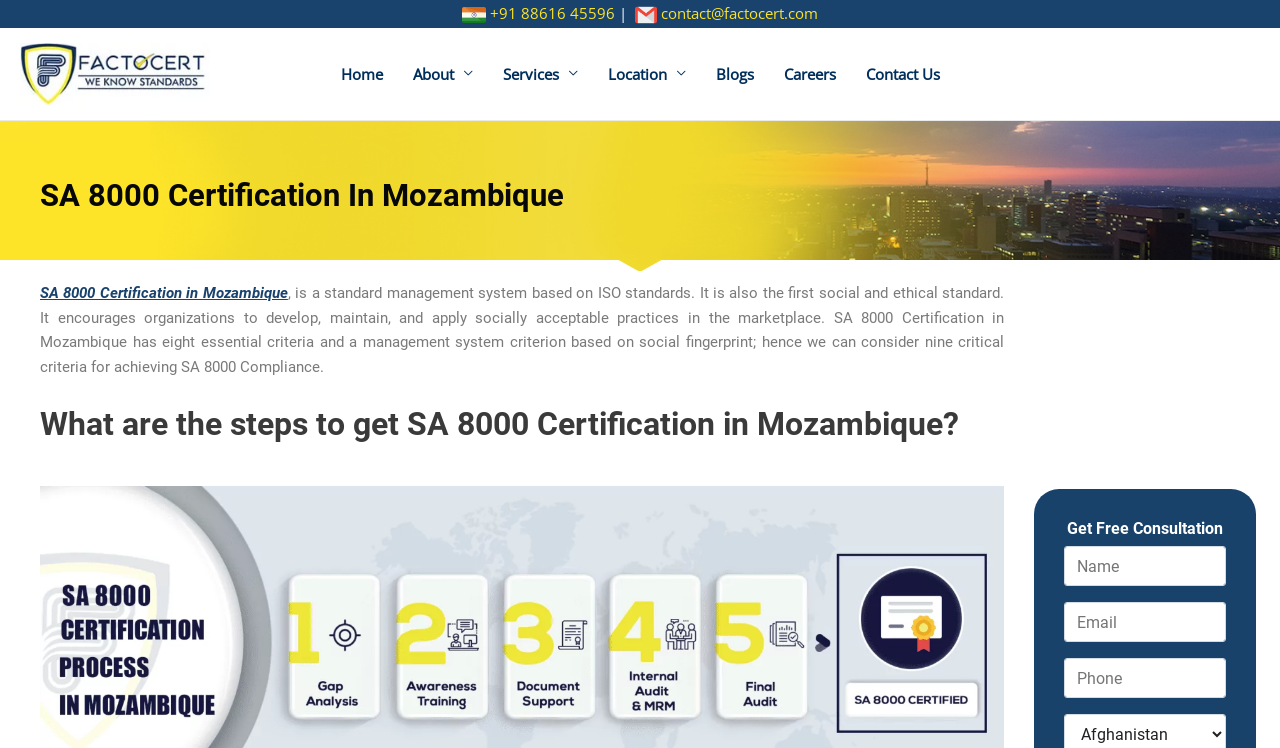Find the bounding box of the UI element described as follows: "SA 8000 Certification in Mozambique".

[0.031, 0.38, 0.225, 0.404]